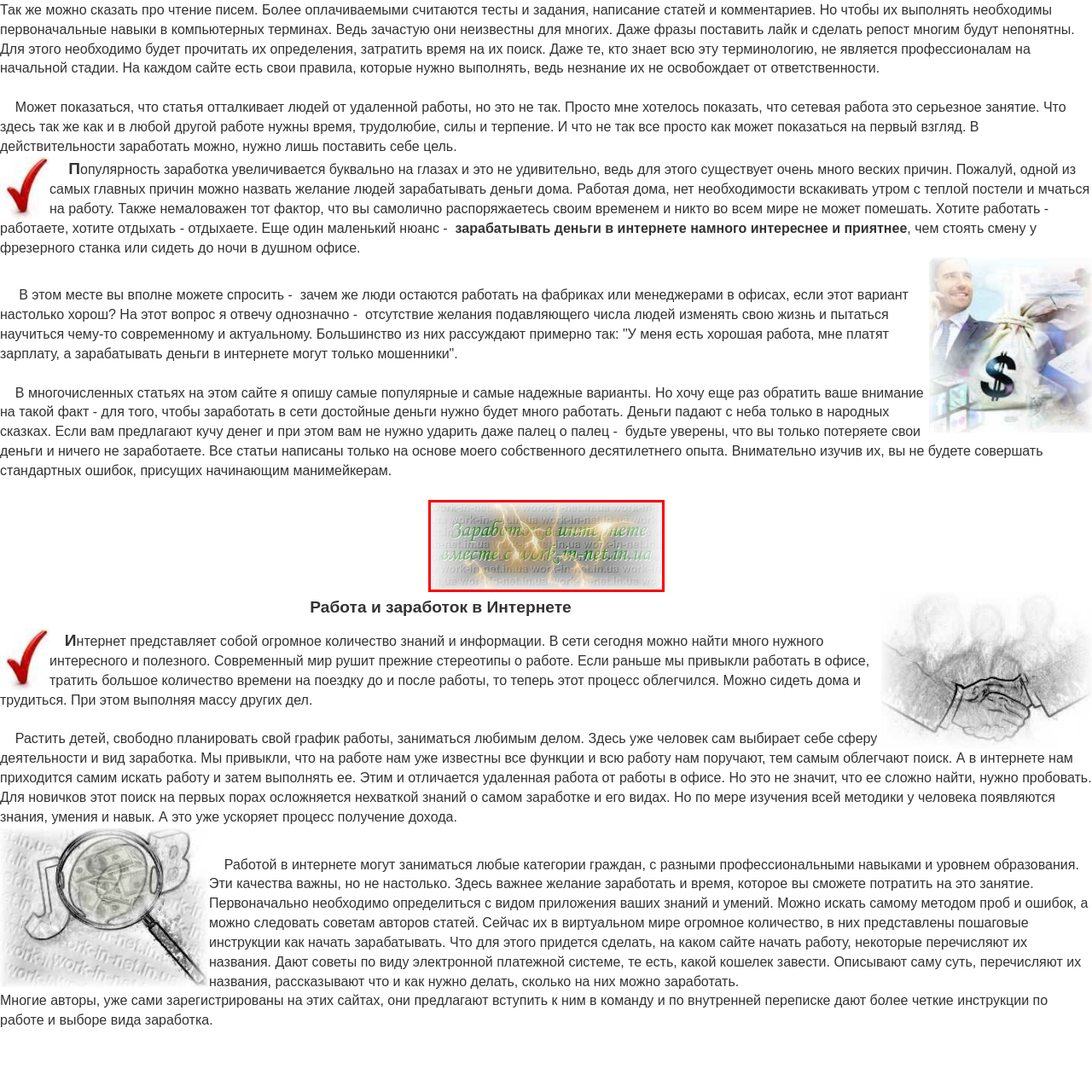Please review the portion of the image contained within the red boundary and provide a detailed answer to the subsequent question, referencing the image: What is the tone of the graphic?

The dynamic lightning effects in the background of the graphic convey a sense of energy and innovation, suggesting that the article is about new and exciting opportunities in the field of remote work and online earning.